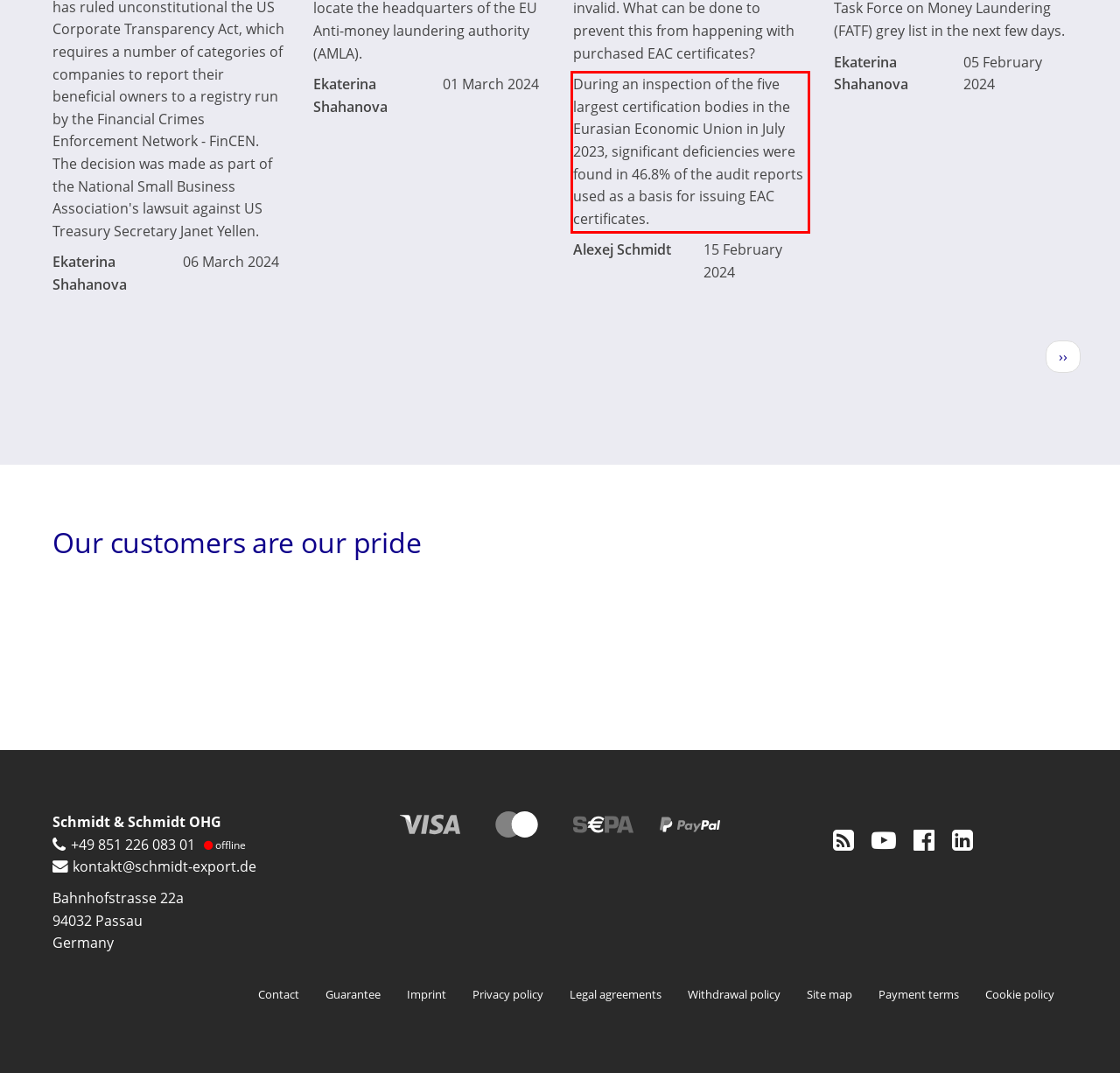In the screenshot of the webpage, find the red bounding box and perform OCR to obtain the text content restricted within this red bounding box.

During an inspection of the five largest certification bodies in the Eurasian Economic Union in July 2023, significant deficiencies were found in 46.8% of the audit reports used as a basis for issuing EAC certificates.